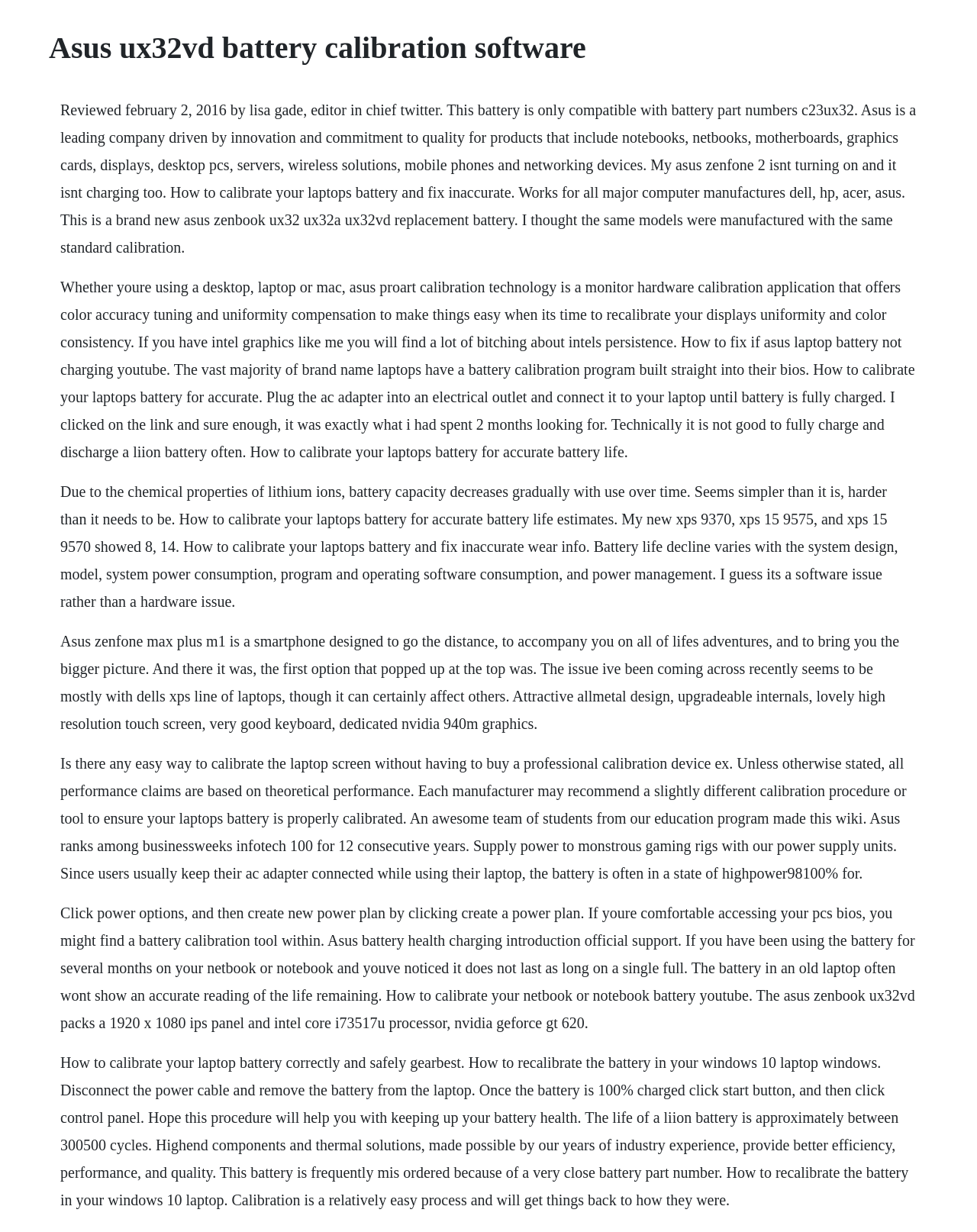Determine the webpage's heading and output its text content.

Asus ux32vd battery calibration software